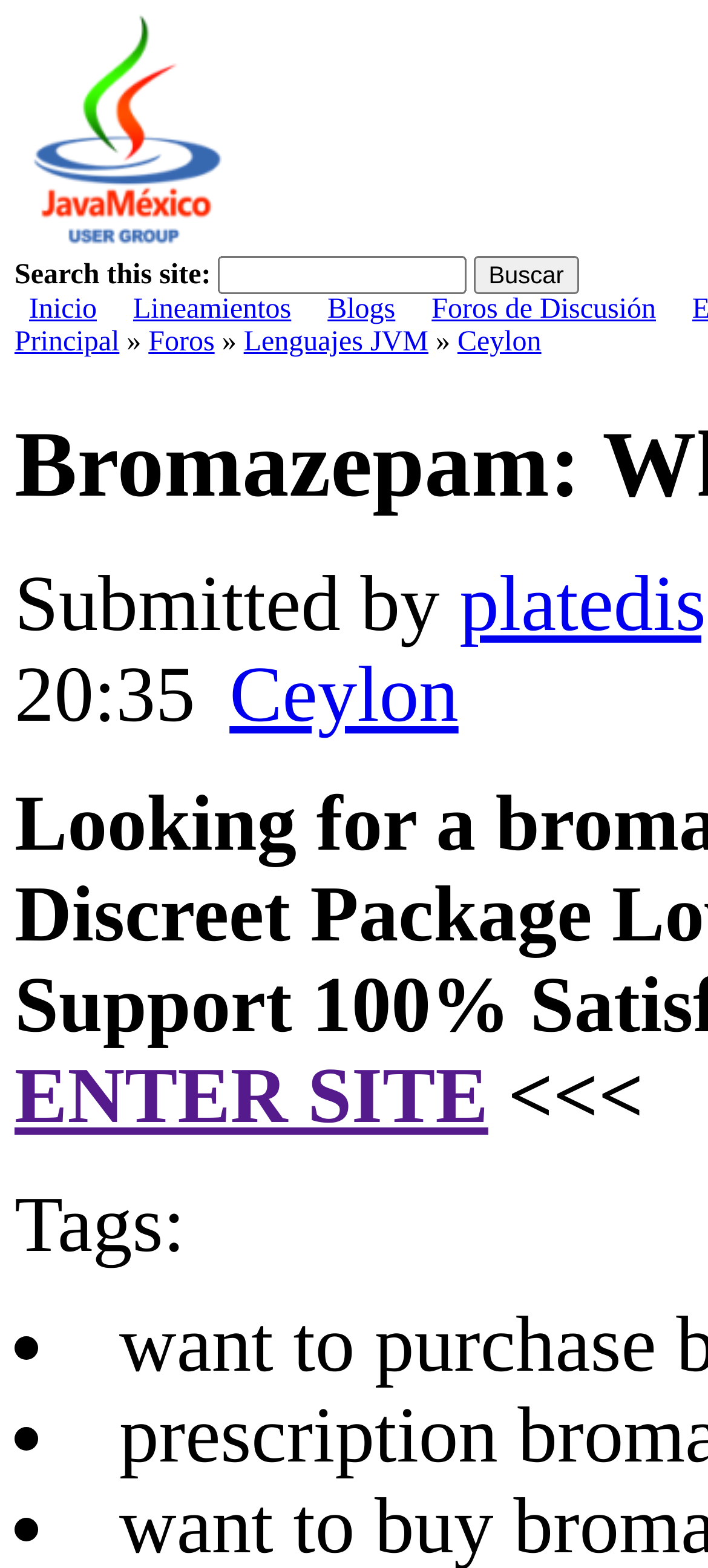Locate the bounding box coordinates of the region to be clicked to comply with the following instruction: "Click the ENTER SITE link". The coordinates must be four float numbers between 0 and 1, in the form [left, top, right, bottom].

[0.021, 0.672, 0.69, 0.727]